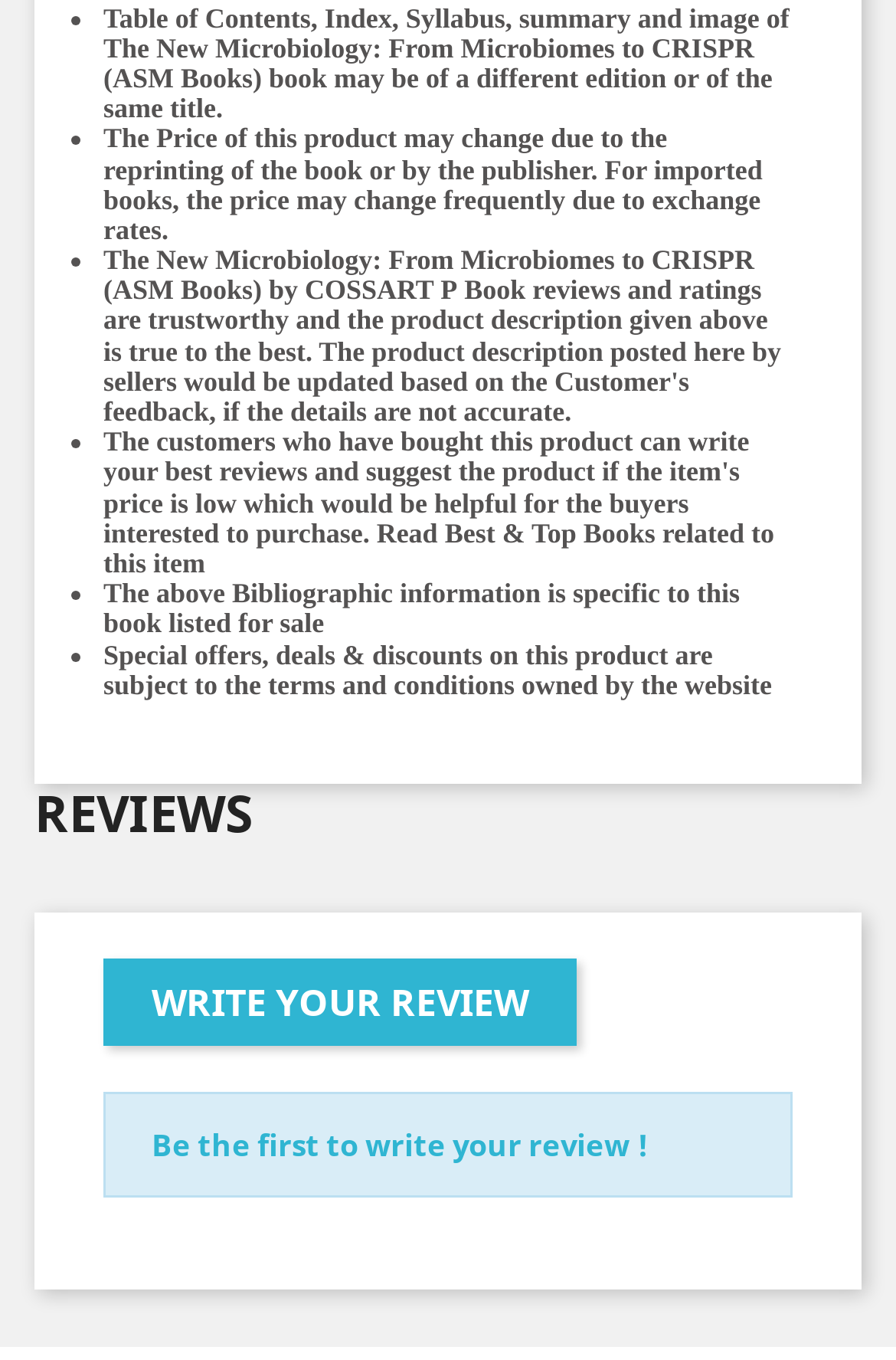Consider the image and give a detailed and elaborate answer to the question: 
What is the section below the list about?

I found the section below the list is about reviews by looking at the heading element with ID 65, which says 'REVIEWS', and the links and text content below it, which are related to writing and reading reviews.